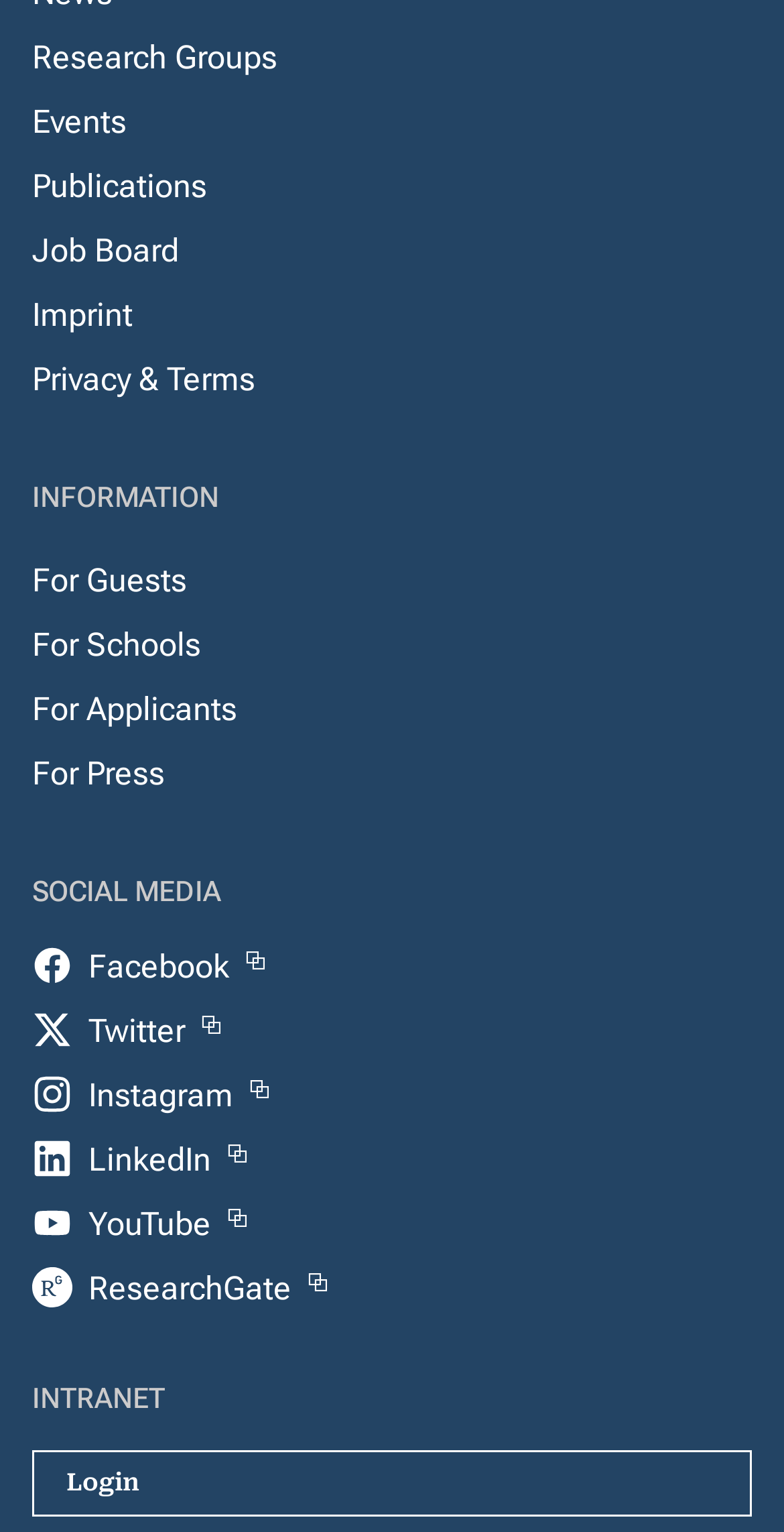Determine the bounding box for the HTML element described here: "Privacy & Terms". The coordinates should be given as [left, top, right, bottom] with each number being a float between 0 and 1.

[0.041, 0.227, 0.326, 0.269]